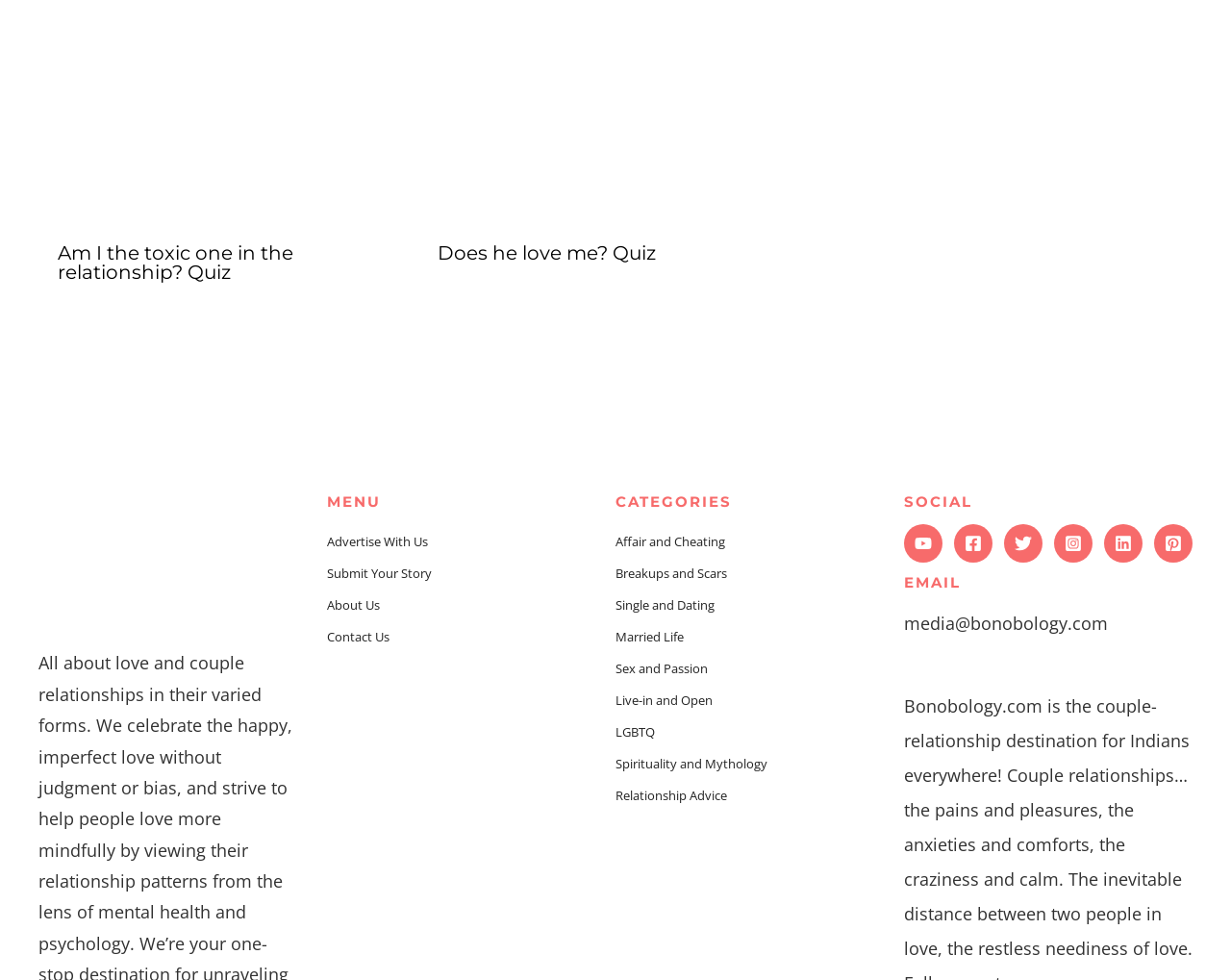Locate the bounding box coordinates of the element's region that should be clicked to carry out the following instruction: "Visit the About Us page". The coordinates need to be four float numbers between 0 and 1, i.e., [left, top, right, bottom].

[0.266, 0.609, 0.309, 0.626]